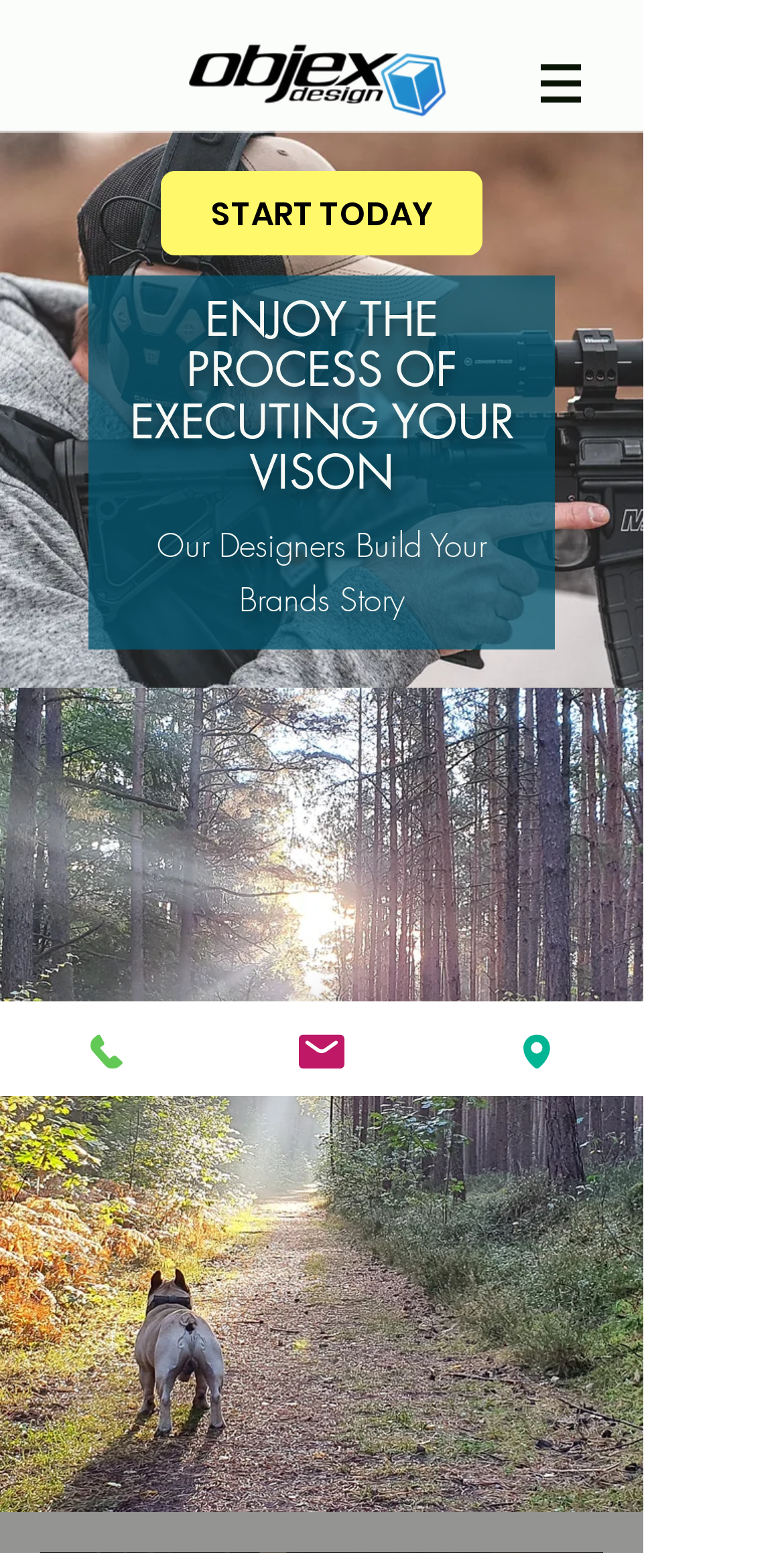What is the purpose of the 'START TODAY' button?
From the image, provide a succinct answer in one word or a short phrase.

To begin a design project